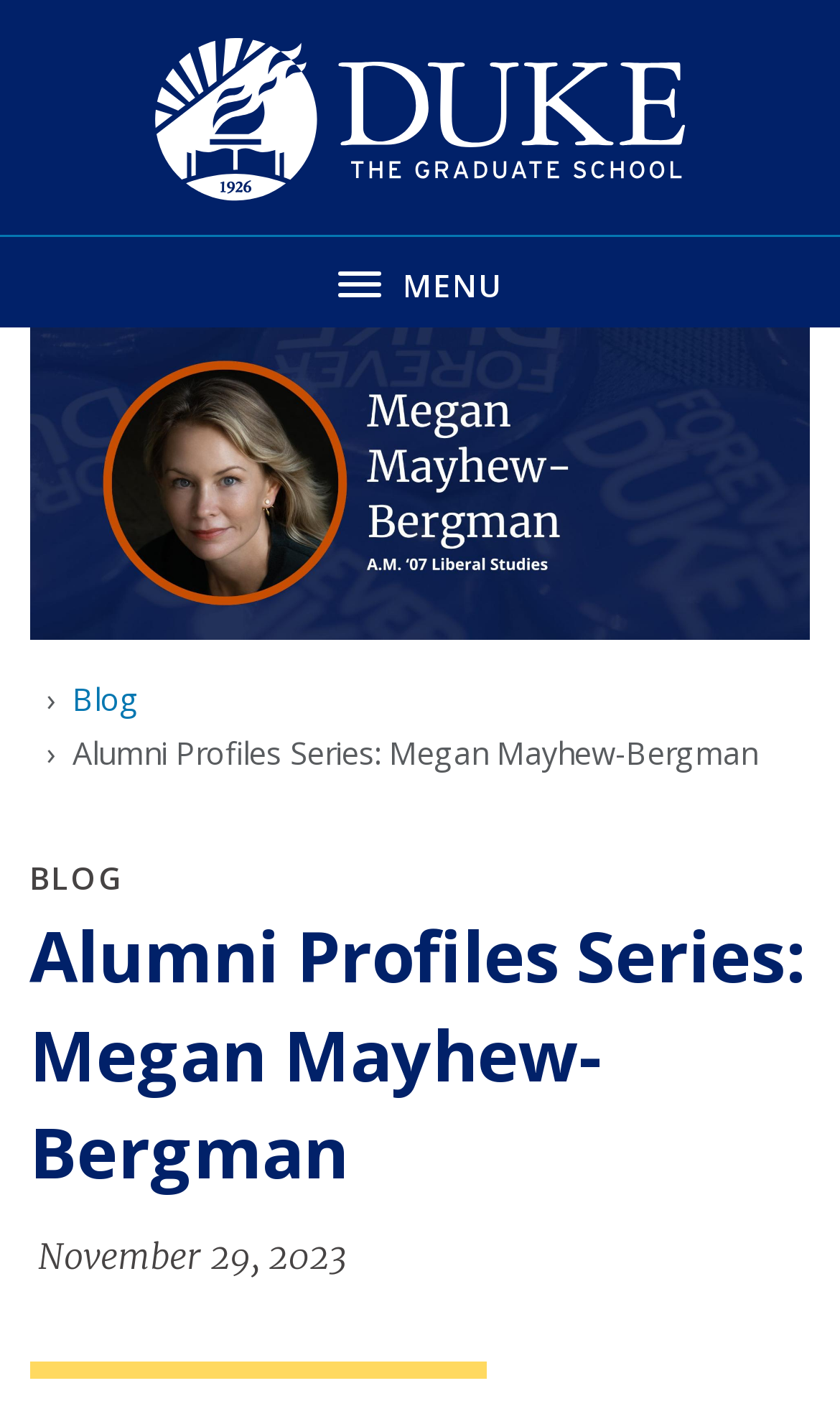Please respond to the question using a single word or phrase:
What is the navigation menu item above the breadcrumb?

MENU